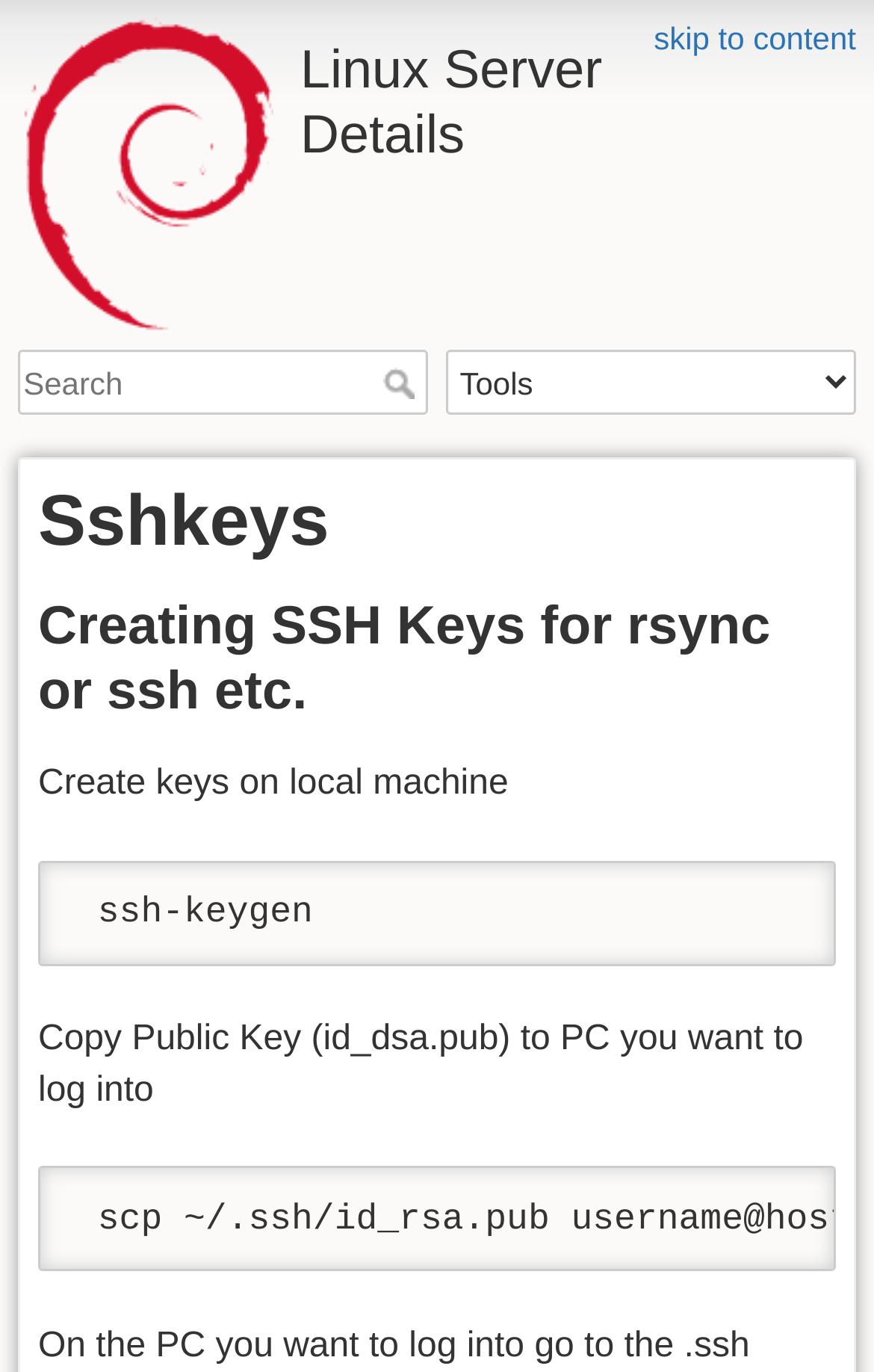What is the function of the 'scp' command?
Based on the screenshot, respond with a single word or phrase.

Copy file to remote host